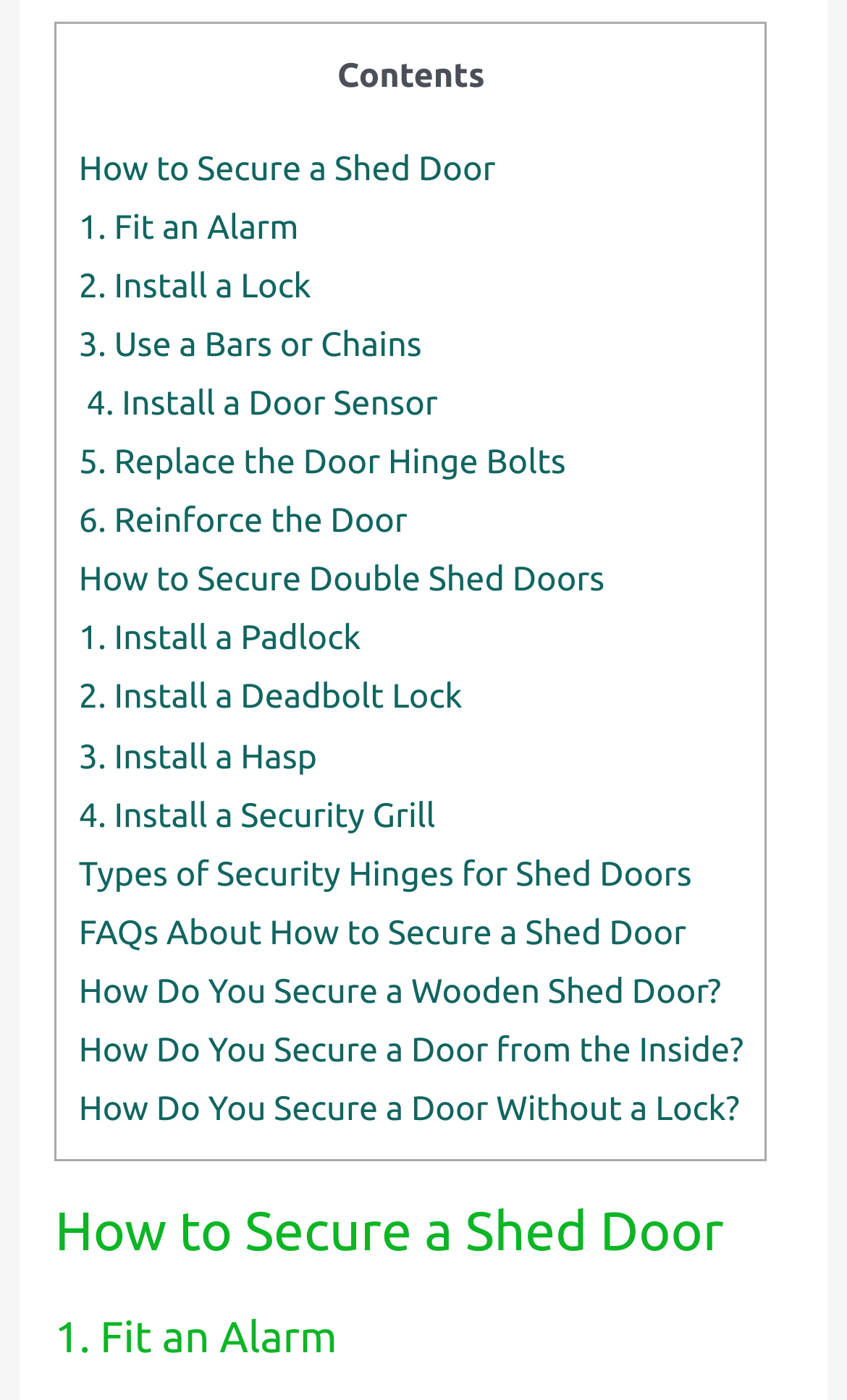What is the title of the webpage section that lists ways to secure double shed doors?
From the image, respond using a single word or phrase.

How to Secure Double Shed Doors